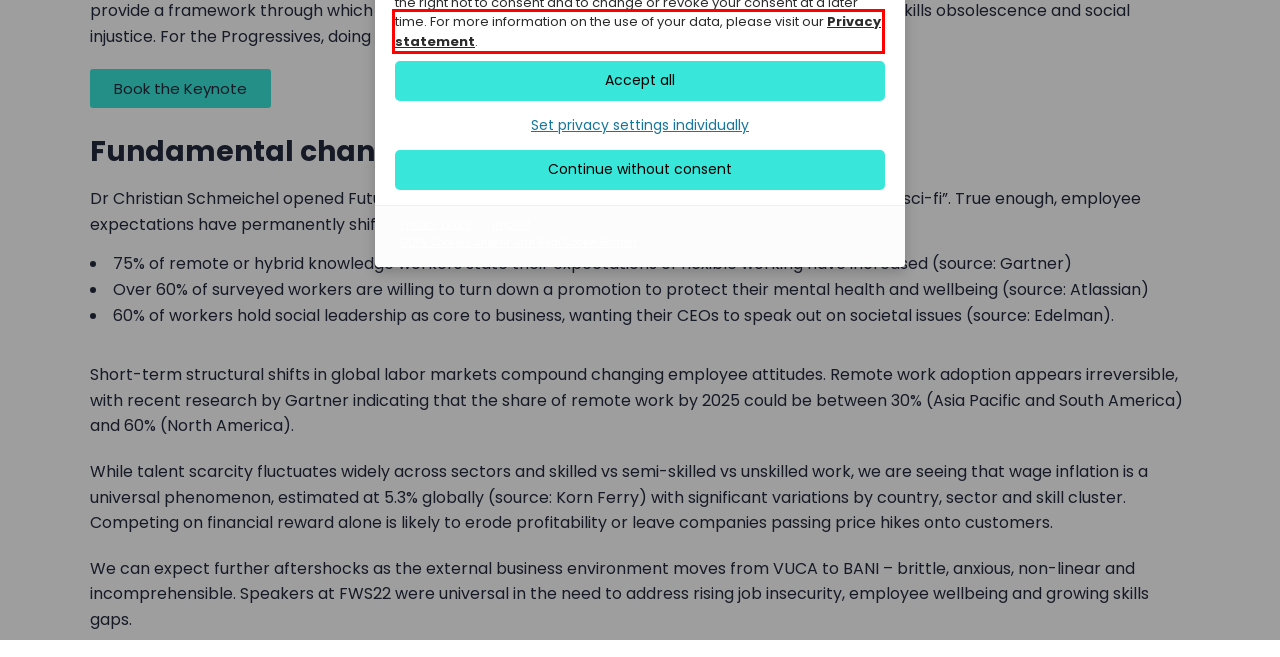Look at the screenshot of a webpage where a red bounding box surrounds a UI element. Your task is to select the best-matching webpage description for the new webpage after you click the element within the bounding box. The available options are:
A. Privacy statement | Hipertalent
B. Contact us | Hipertalent
C. Hipertalent | A social impact advisory firm
D. Real Cookie Banner: GDPR & ePrivacy Cookie Consent
E. Home | FutureWorkScenarios
F. Keynotes | Bringing the best of Hipertalent thinking to you
G. Terms of Use | Hipertalent
H. Ideas | Our latest thoughts on work and talent | Hipertalent

A